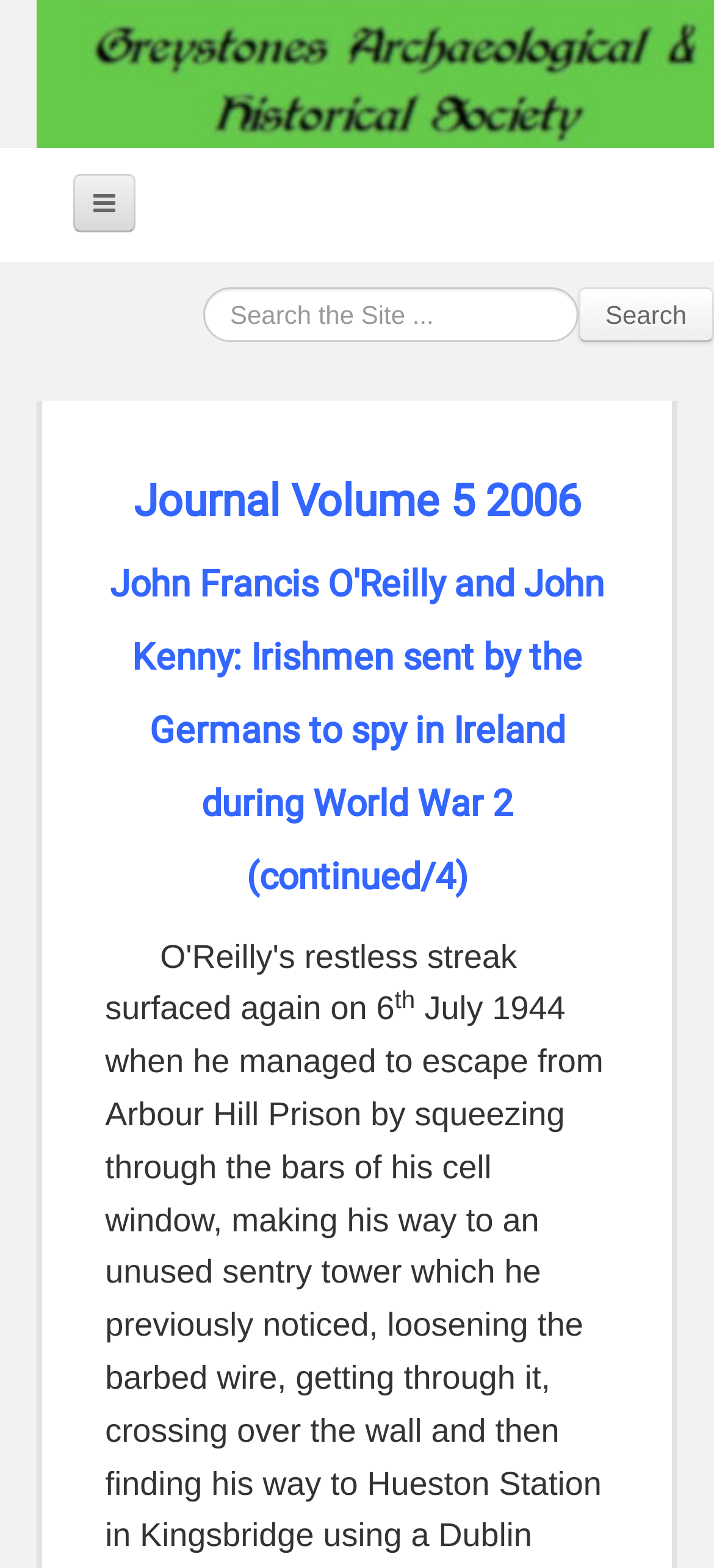Respond to the question below with a single word or phrase:
What is the title of the current journal article?

John Francis O'Reilly and John Kenny